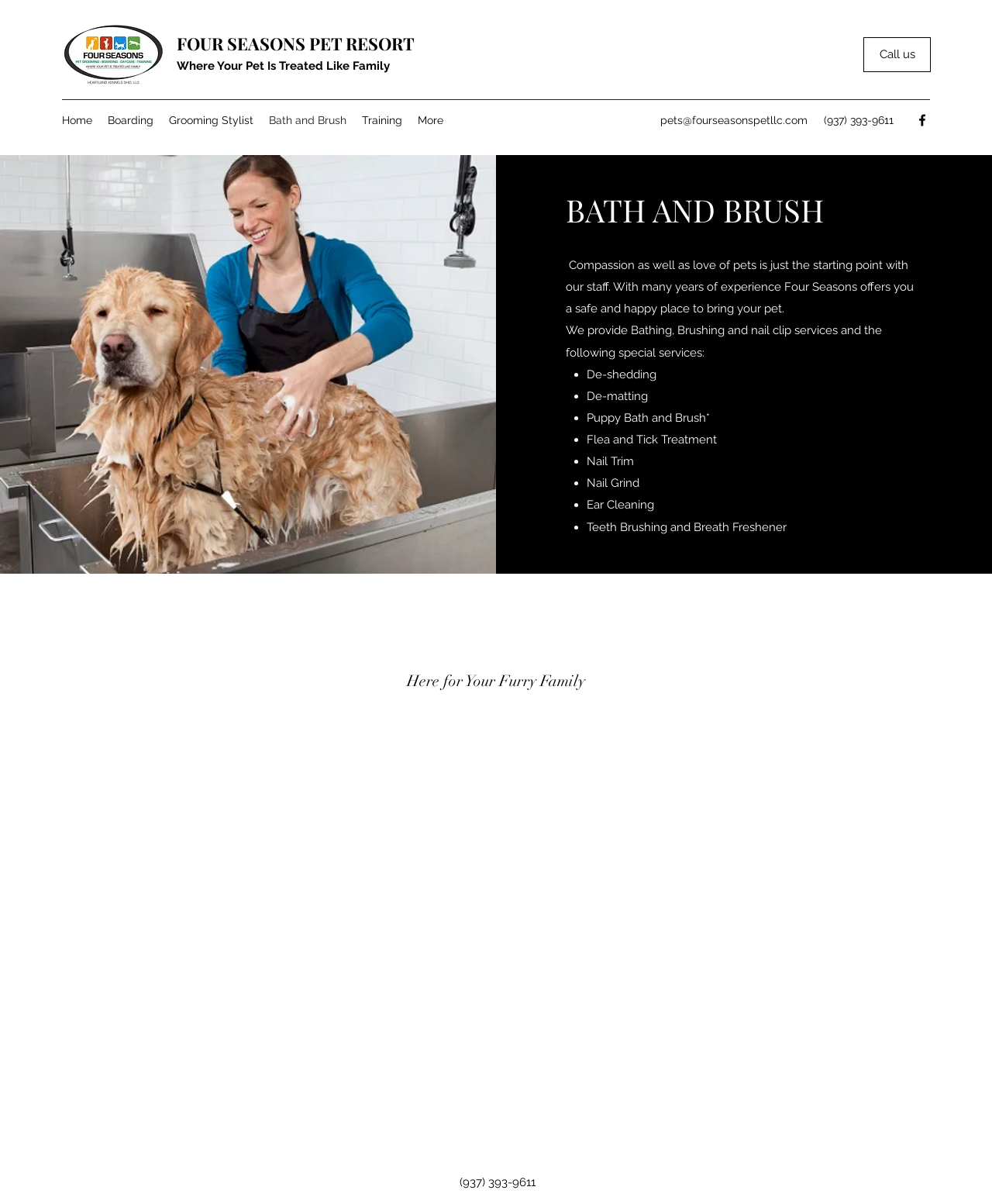Locate the bounding box coordinates of the element that should be clicked to execute the following instruction: "Visit the 'Home' page".

[0.055, 0.09, 0.101, 0.109]